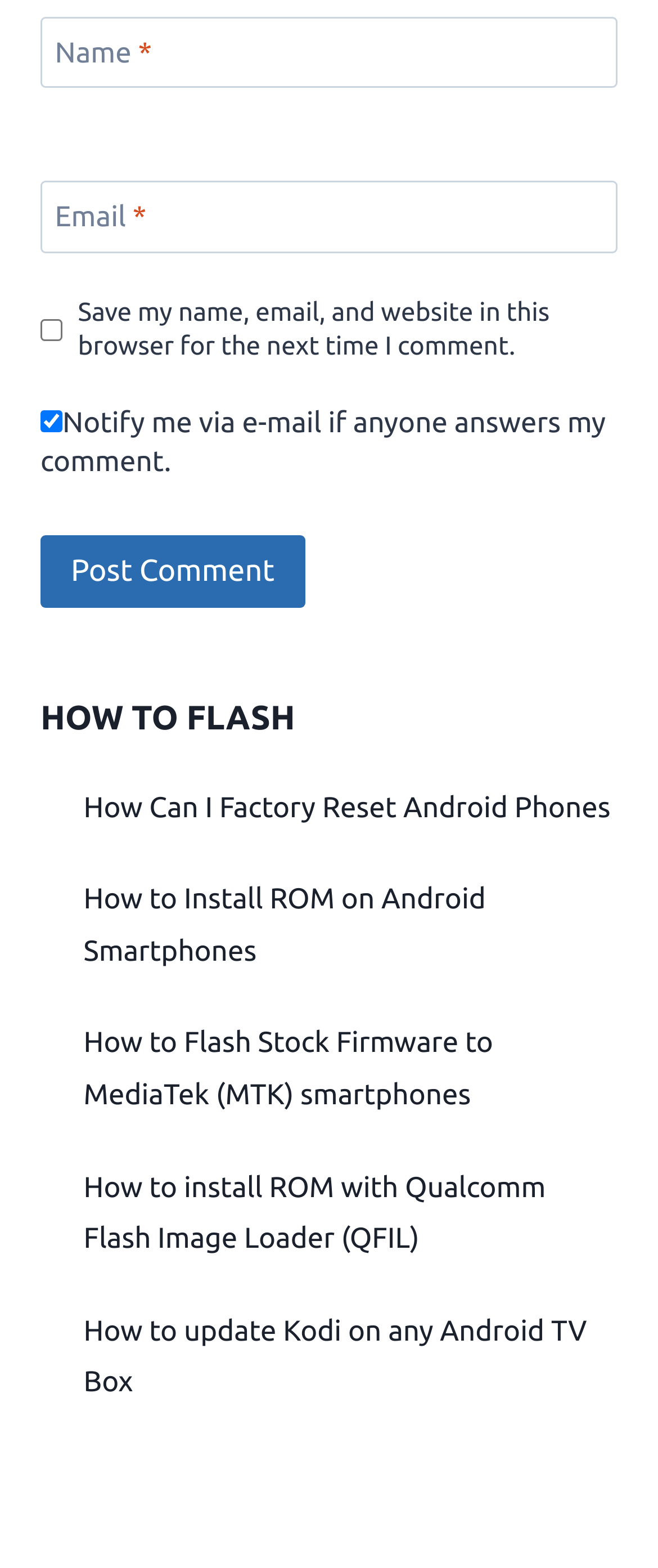Specify the bounding box coordinates of the element's region that should be clicked to achieve the following instruction: "Enter your email". The bounding box coordinates consist of four float numbers between 0 and 1, in the format [left, top, right, bottom].

[0.062, 0.115, 0.938, 0.161]